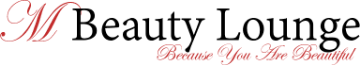Answer the question using only one word or a concise phrase: What is the tagline of M Beauty Lounge?

Because You Are Beautiful